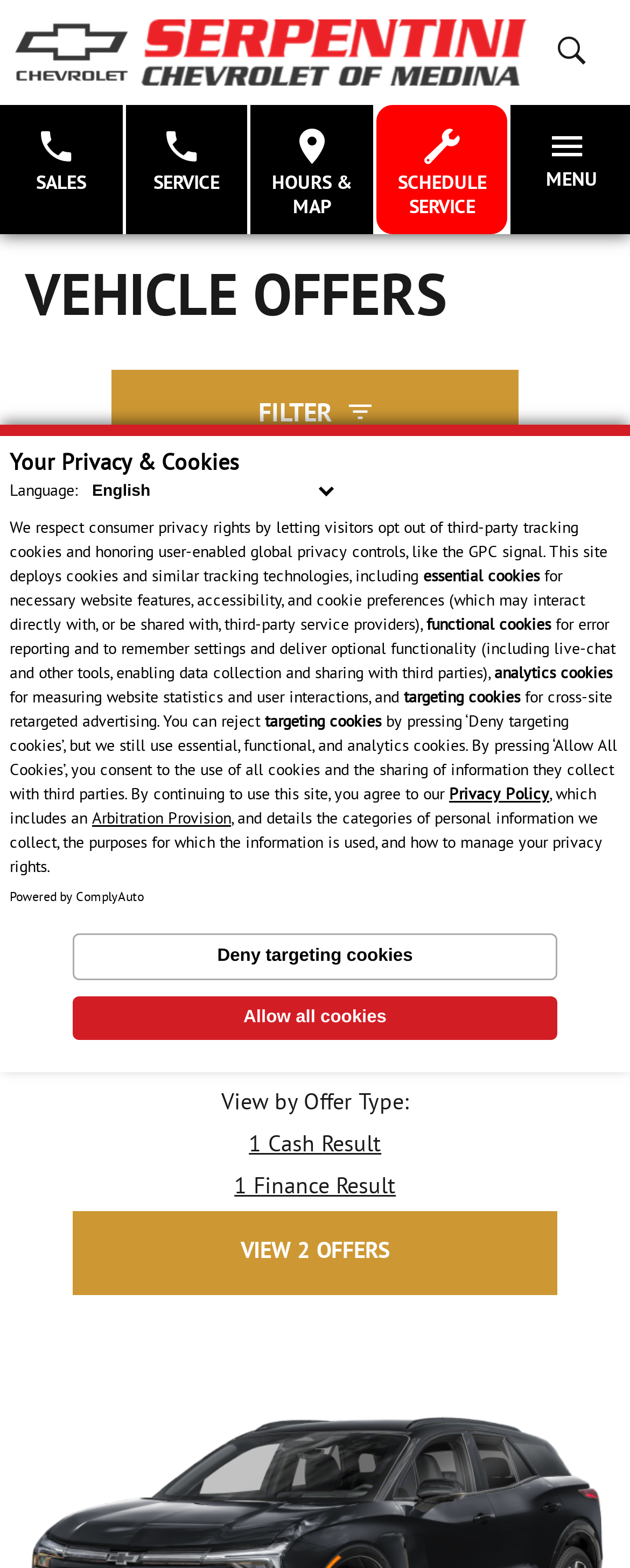What is the name of the brand being sold at the dealership?
Could you answer the question with a detailed and thorough explanation?

I found the answer by looking at the link element with the text 'Chevrolet' which is located at the top of the webpage, indicating that it is the brand being sold at the dealership.